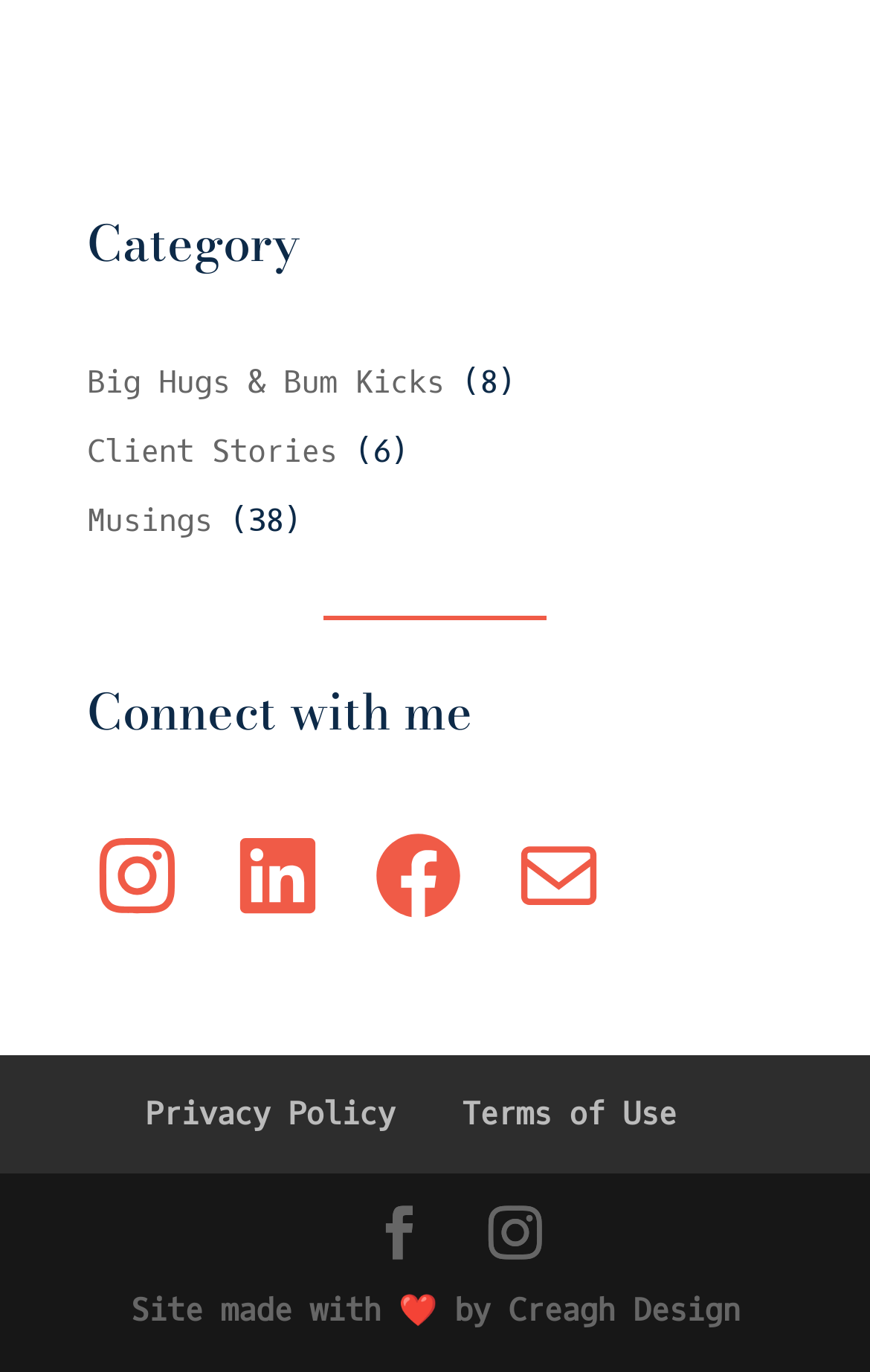Find the bounding box coordinates for the area that should be clicked to accomplish the instruction: "View client stories".

[0.1, 0.314, 0.387, 0.345]